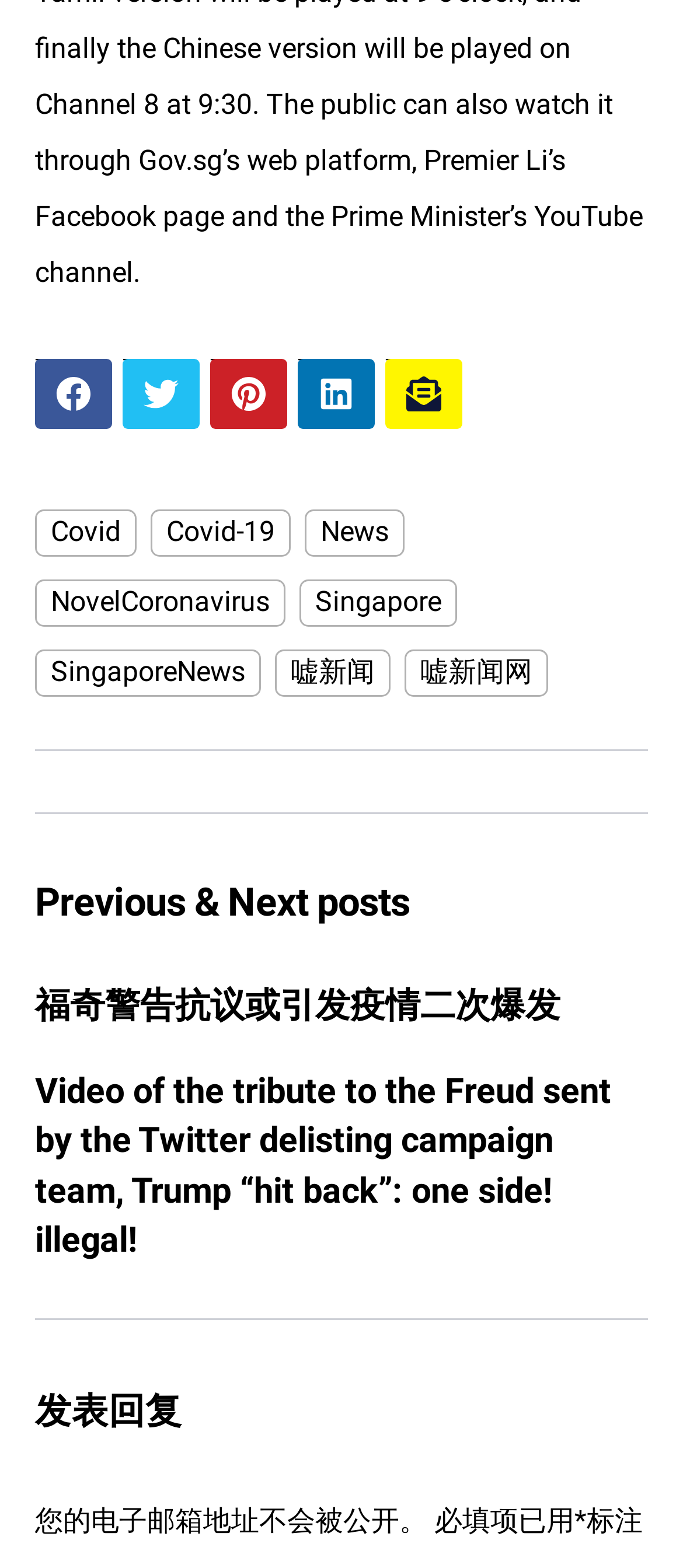Kindly provide the bounding box coordinates of the section you need to click on to fulfill the given instruction: "Read article about 福奇警告抗议或引发疫情二次爆发".

[0.051, 0.627, 0.821, 0.654]